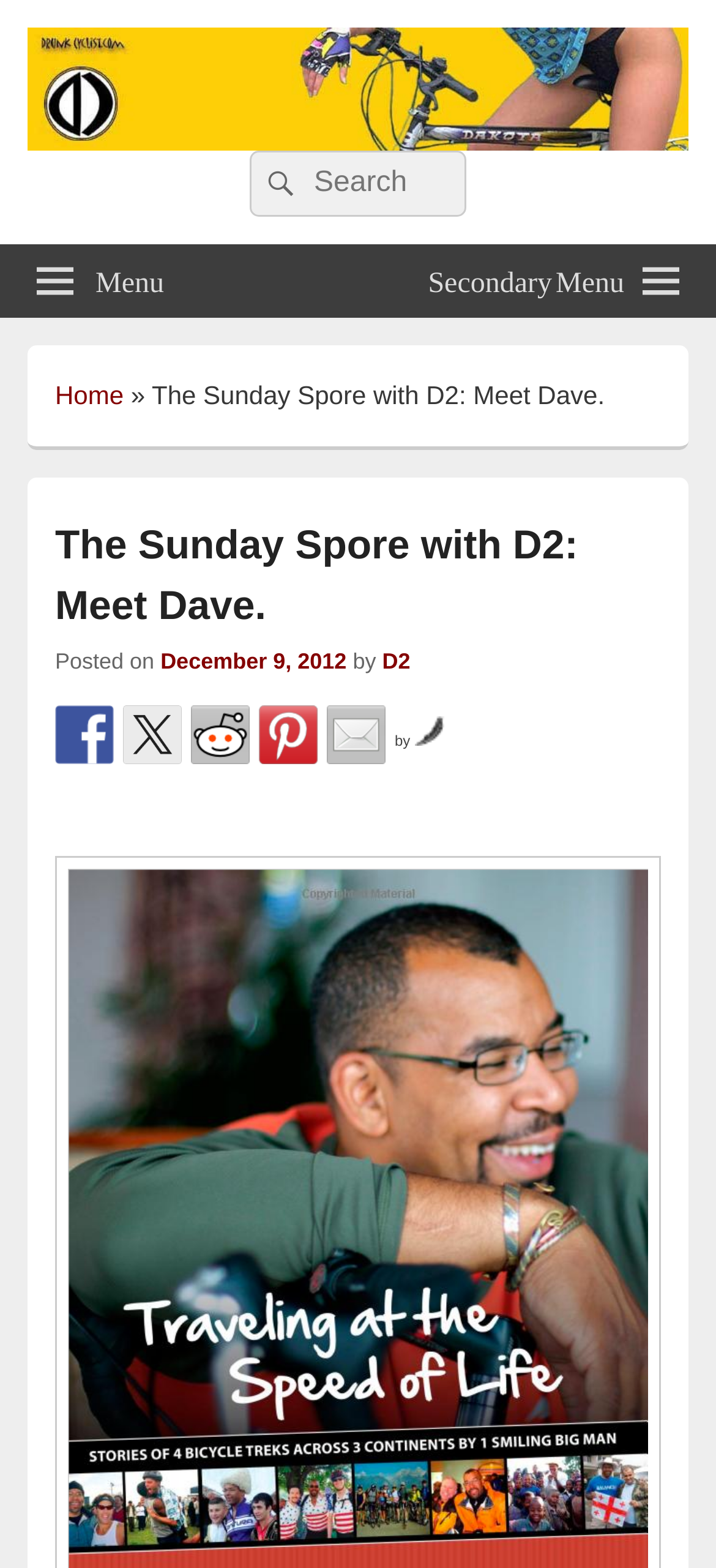Who is the author of the article?
Refer to the image and answer the question using a single word or phrase.

D2